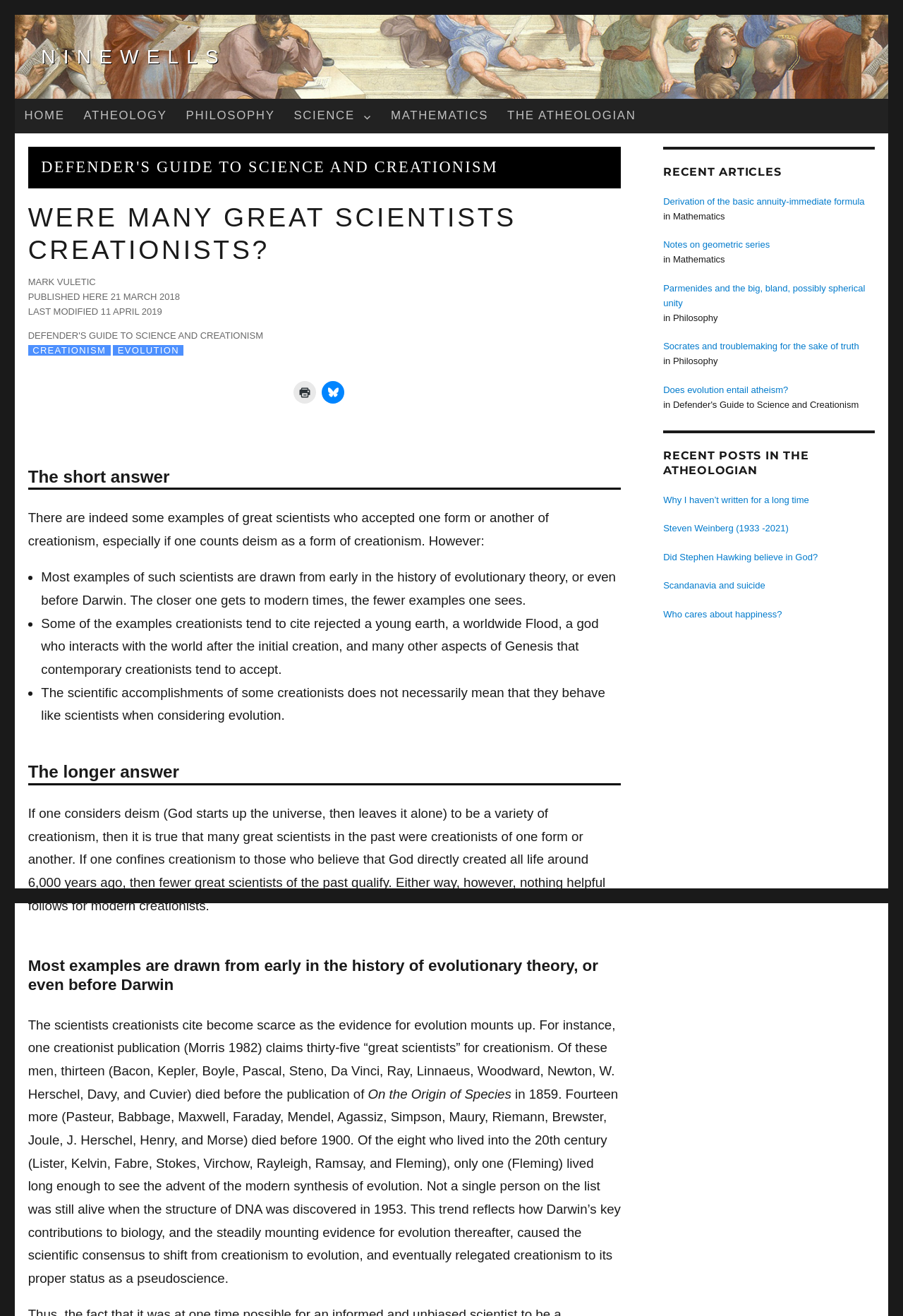Determine the bounding box coordinates of the clickable element to complete this instruction: "Request a product refill". Provide the coordinates in the format of four float numbers between 0 and 1, [left, top, right, bottom].

None